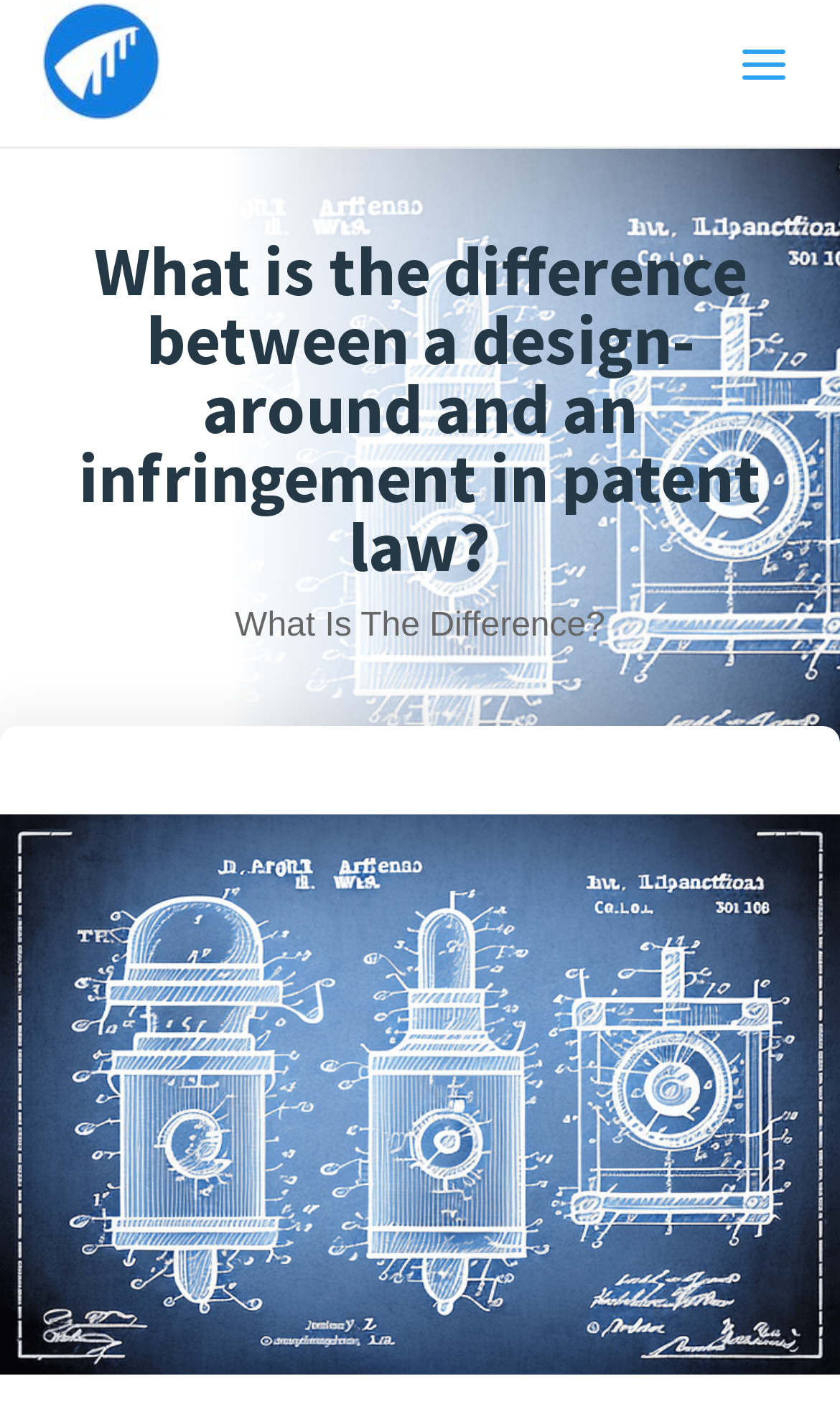Determine the bounding box coordinates of the UI element described below. Use the format (top-left x, top-left y, bottom-right x, bottom-right y) with floating point numbers between 0 and 1: a

[0.868, 0.023, 0.95, 0.073]